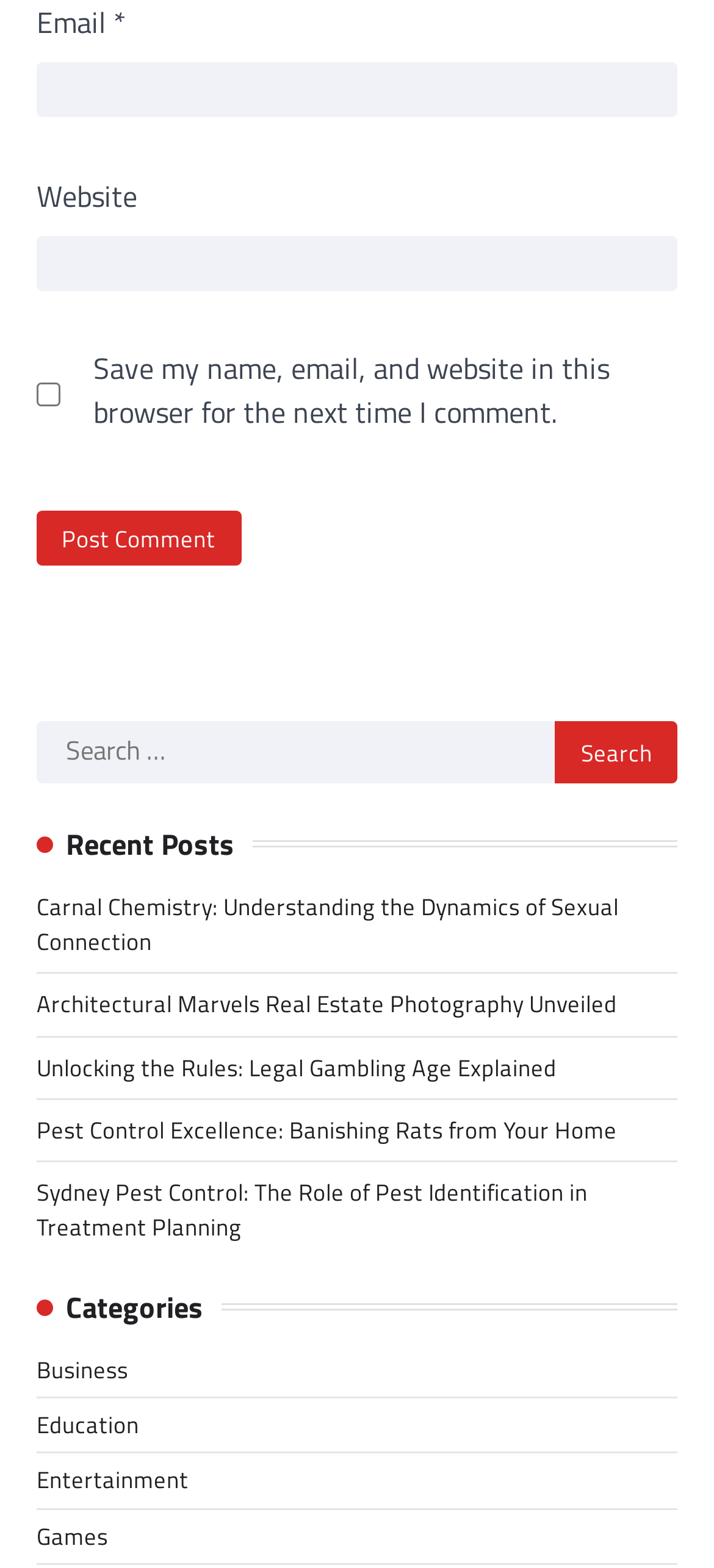Please identify the bounding box coordinates of the element that needs to be clicked to perform the following instruction: "Post a comment".

[0.051, 0.326, 0.338, 0.361]